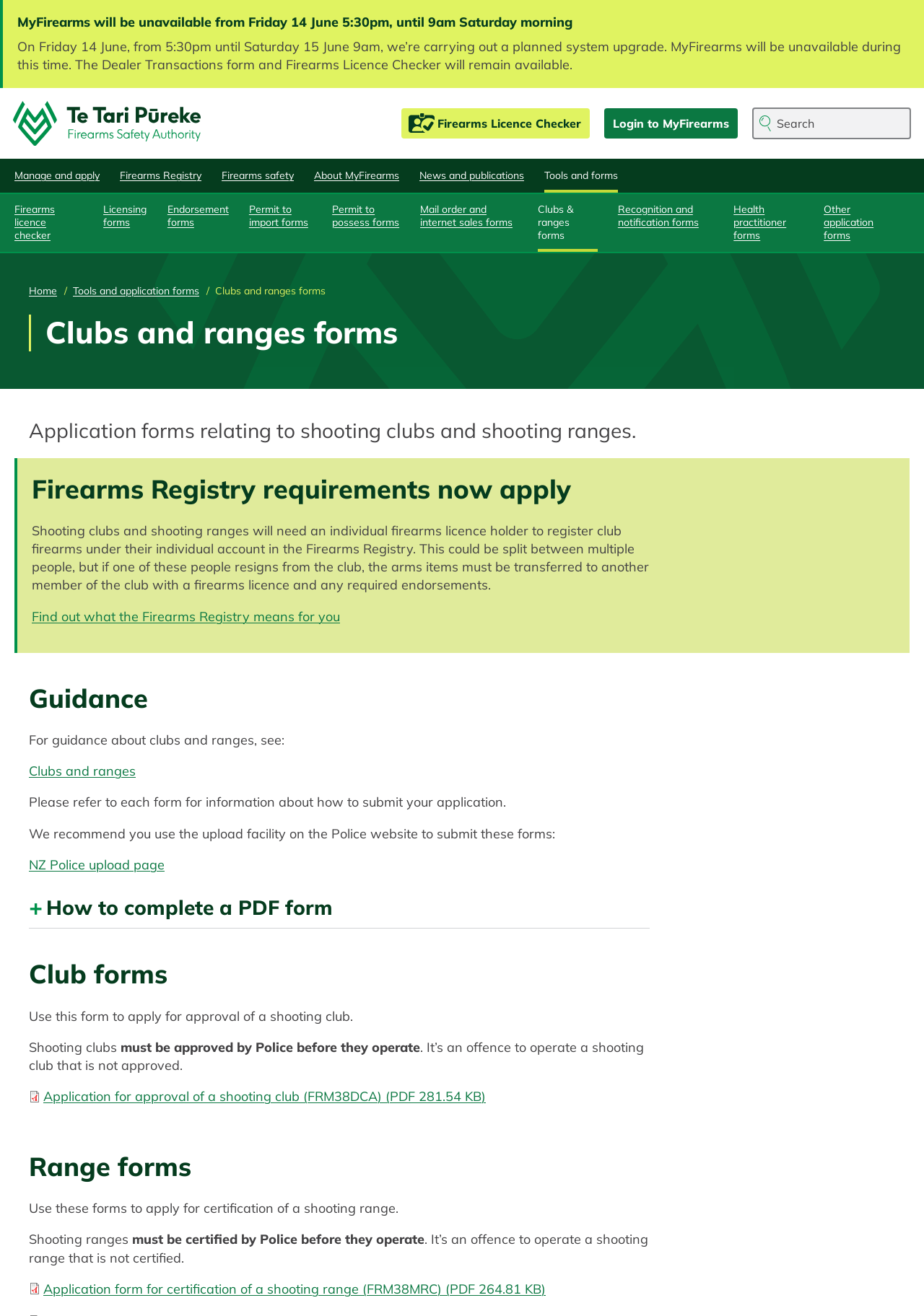Please provide a comprehensive answer to the question below using the information from the image: What is the size of the Application for approval of a shooting club form?

The question can be answered by looking at the link 'Application for approval of a shooting club (FRM38DCA) (PDF 281.54 KB)' which provides the size of the form as 281.54 KB.